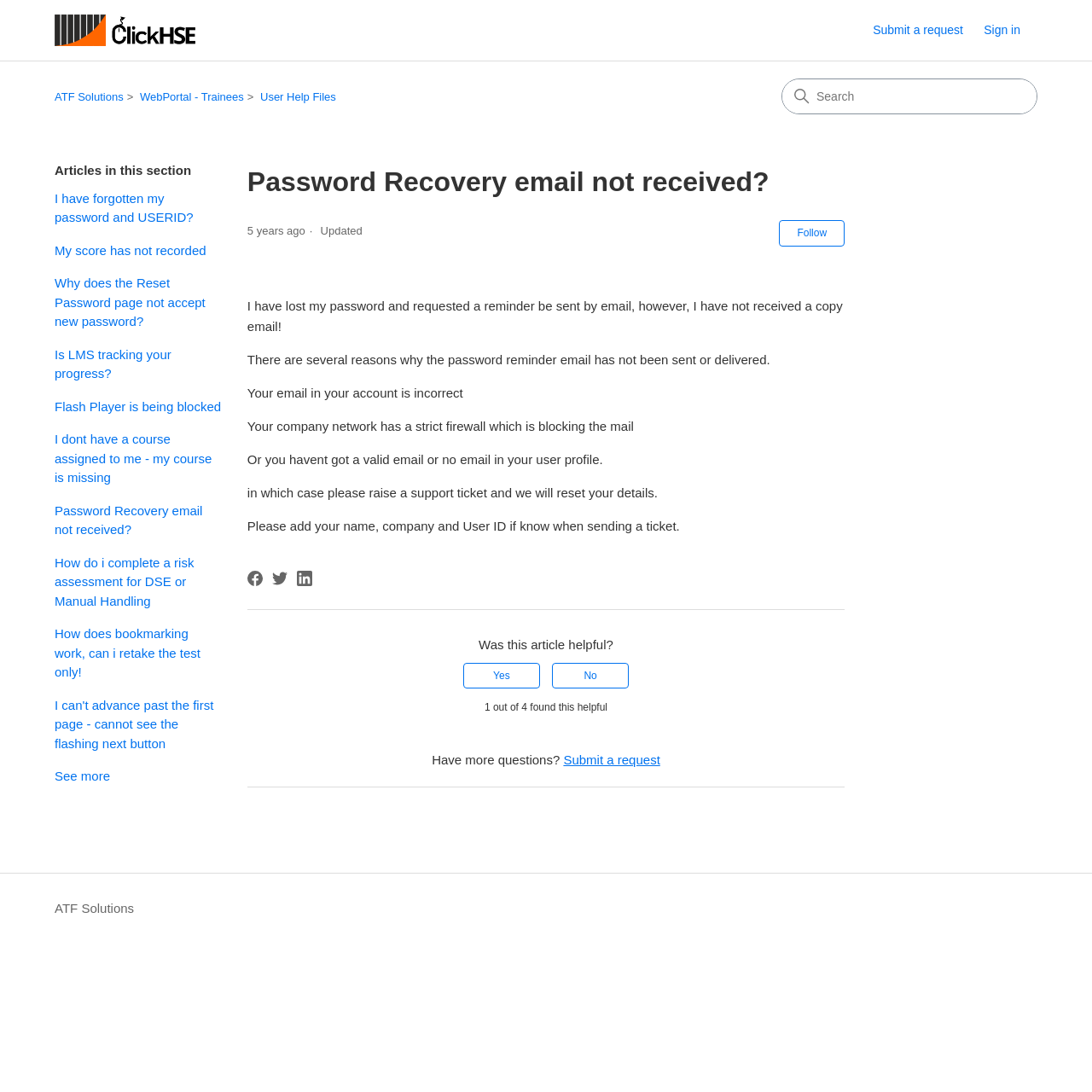What is the reason for not receiving a password reminder email? Using the information from the screenshot, answer with a single word or phrase.

Invalid email or company firewall